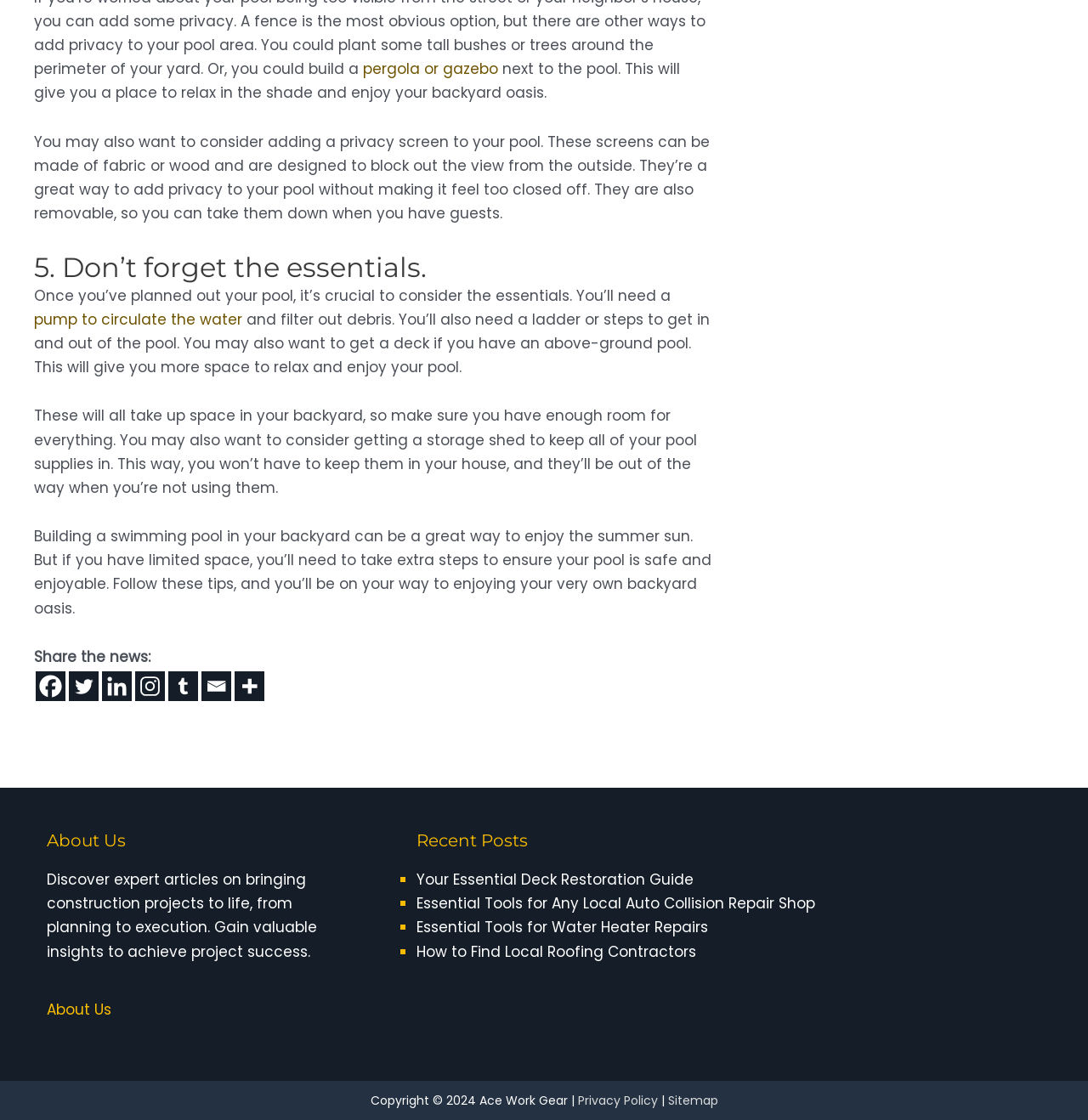Identify the bounding box of the HTML element described here: "© 1995-2022". Provide the coordinates as four float numbers between 0 and 1: [left, top, right, bottom].

None